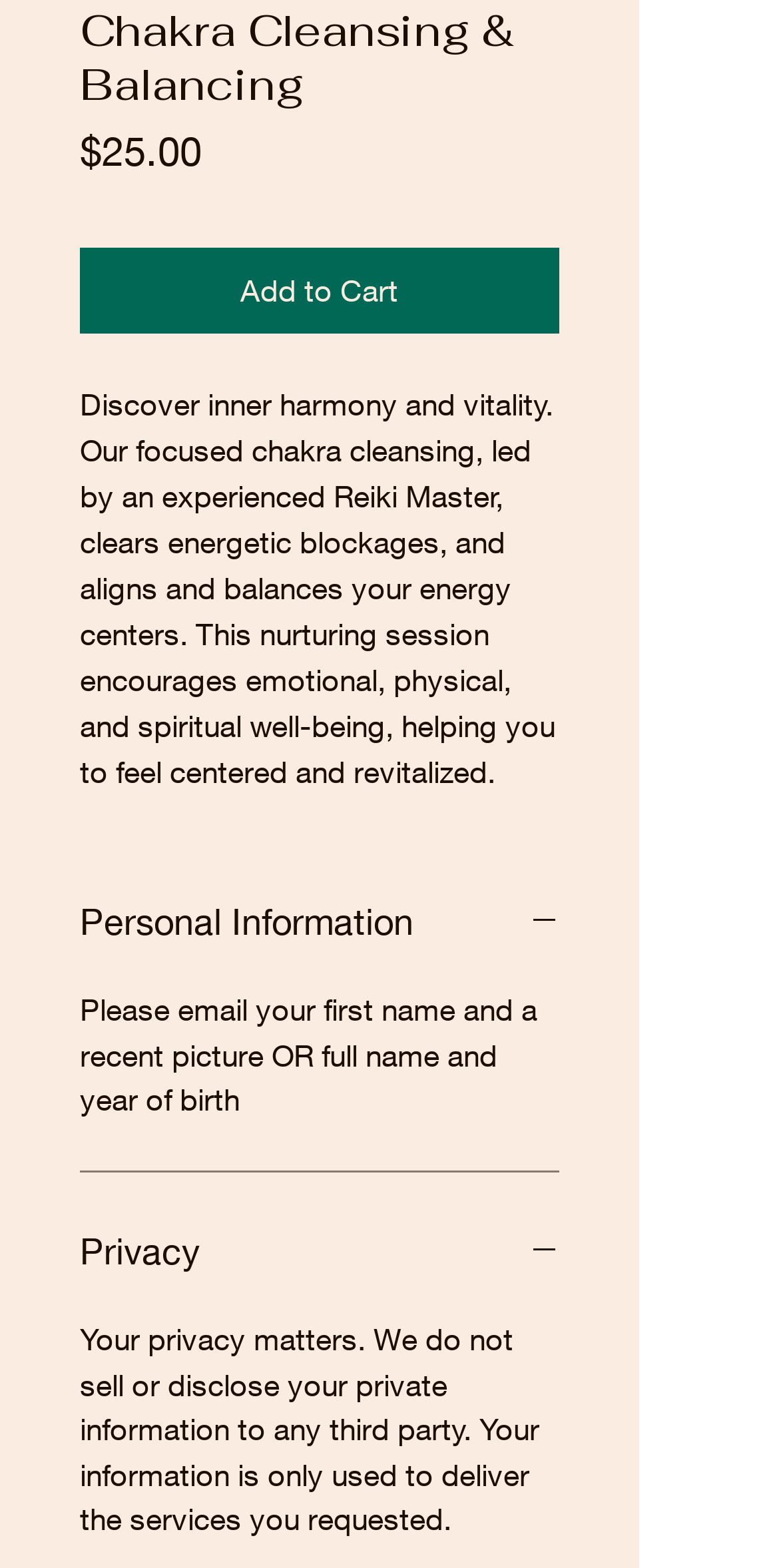What is the website's privacy policy?
Give a thorough and detailed response to the question.

The website's privacy policy can be found in the 'Privacy' section, which states that 'Your privacy matters. We do not sell or disclose your private information to any third party. Your information is only used to deliver the services you requested'.